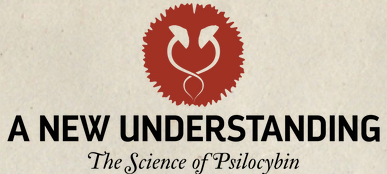How many mushrooms are stylized in the logo?
Please analyze the image and answer the question with as much detail as possible.

The caption states that the logo features two stylized mushrooms, symbolizing the core focus on psilocybin, which is a clear indication of the number of mushrooms in the logo.